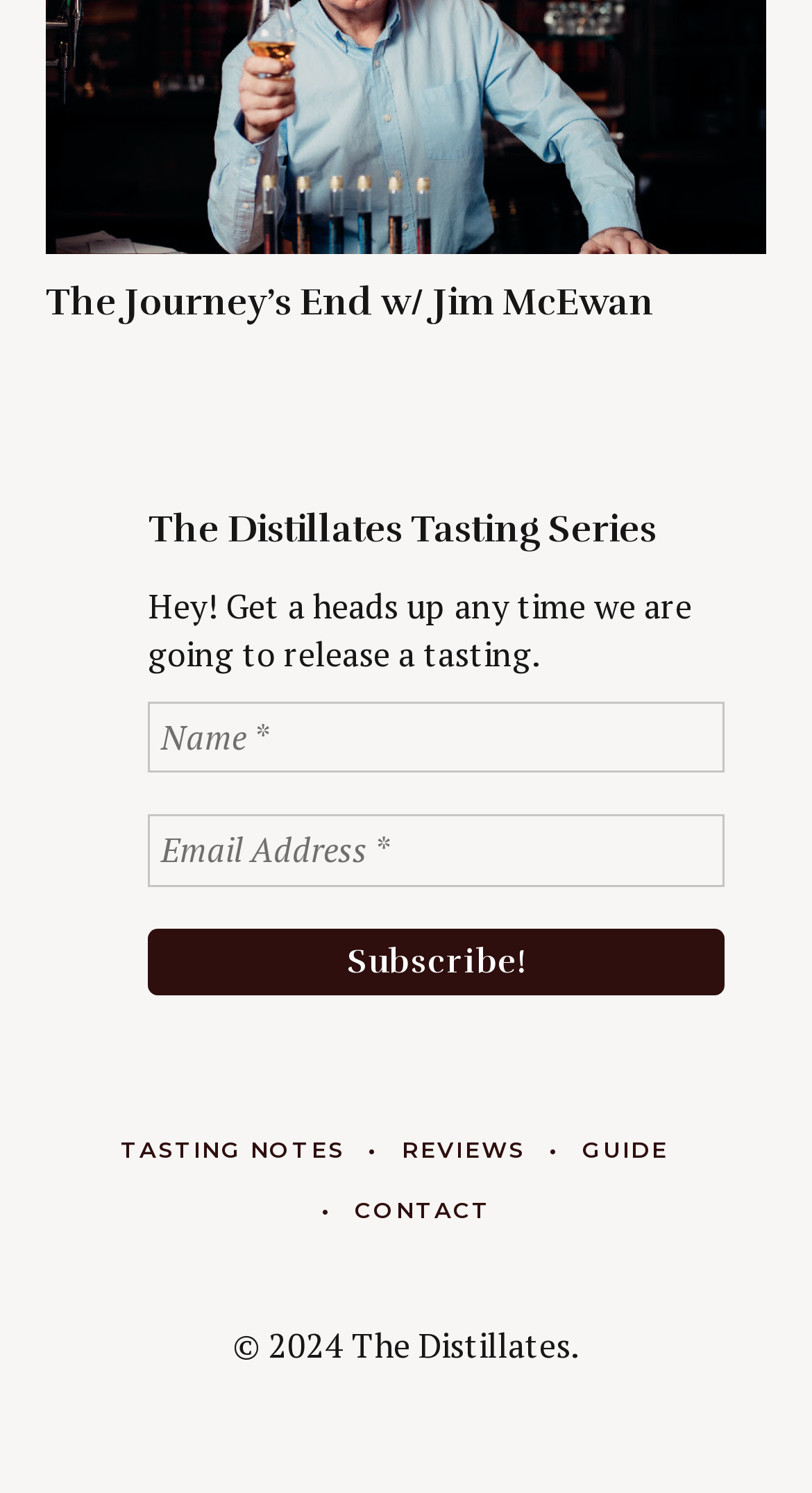Respond with a single word or phrase for the following question: 
What are the navigation links?

TASTING NOTES, REVIEWS, GUIDE, CONTACT